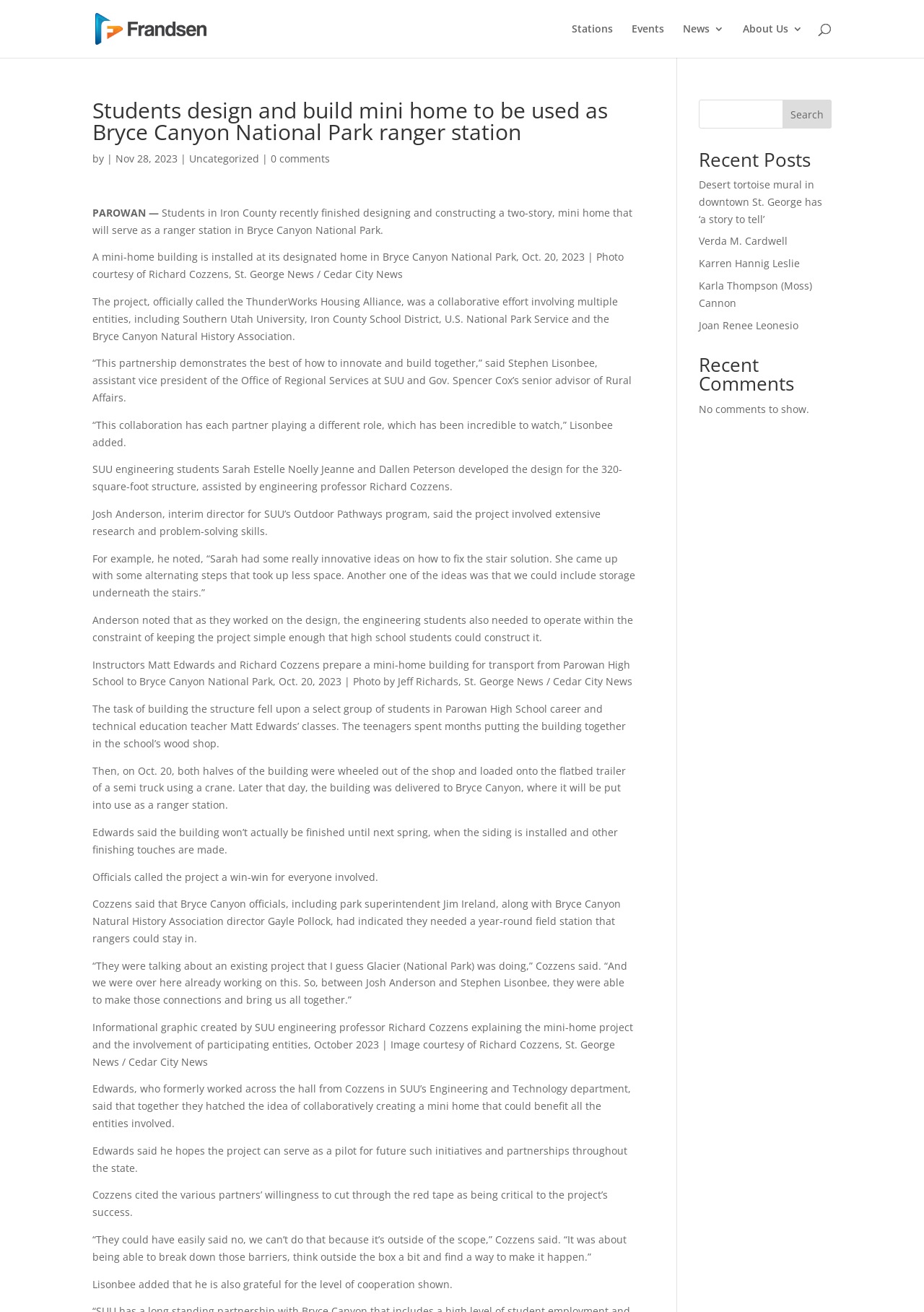What is the name of the teacher who led the students in building the mini home?
Respond with a short answer, either a single word or a phrase, based on the image.

Matt Edwards